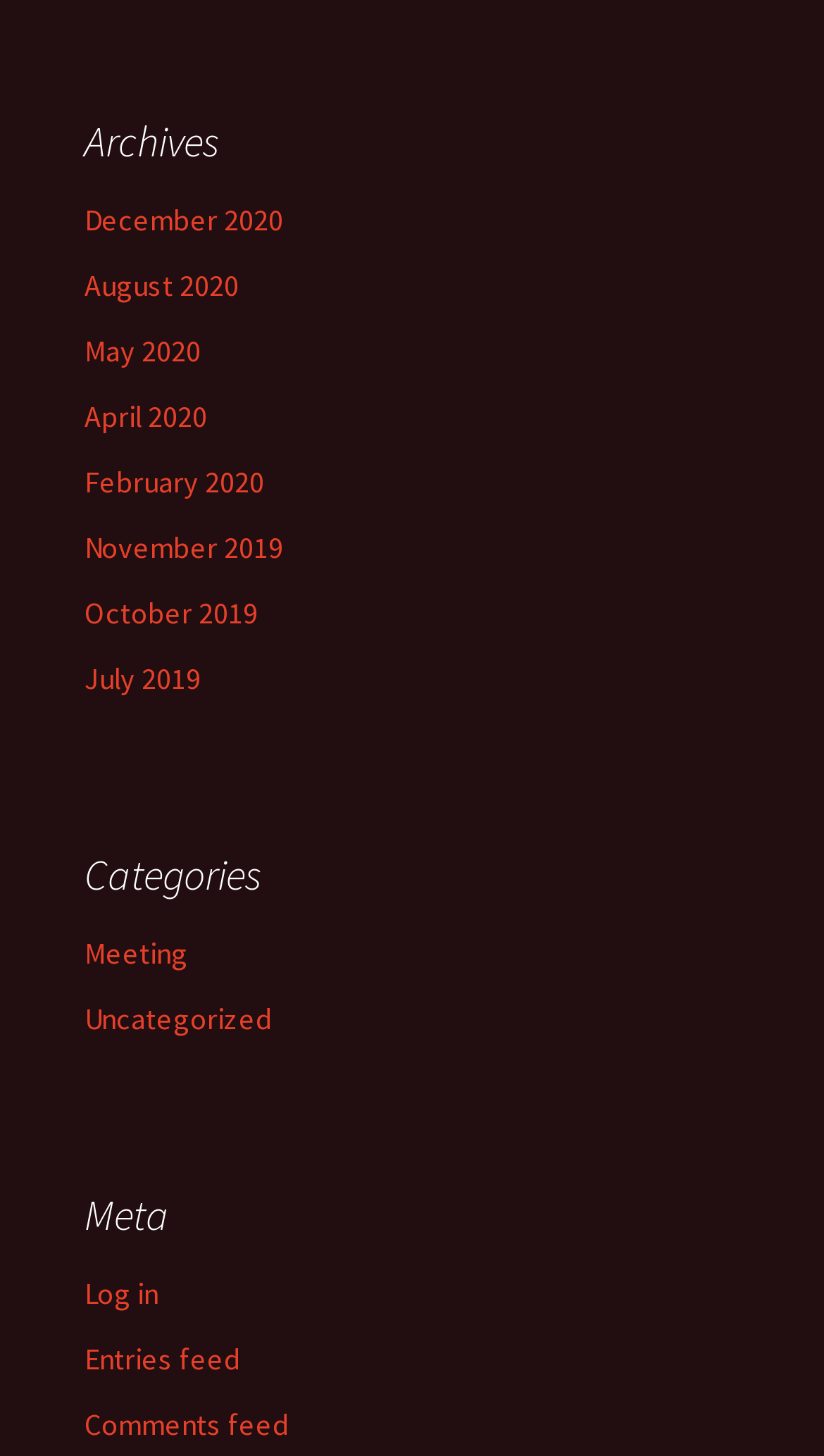How many category links are available?
Please respond to the question with a detailed and well-explained answer.

I counted the number of links under the 'Categories' navigation section, which includes links to different categories, such as 'Meeting' and 'Uncategorized'. There are 2 links in total.